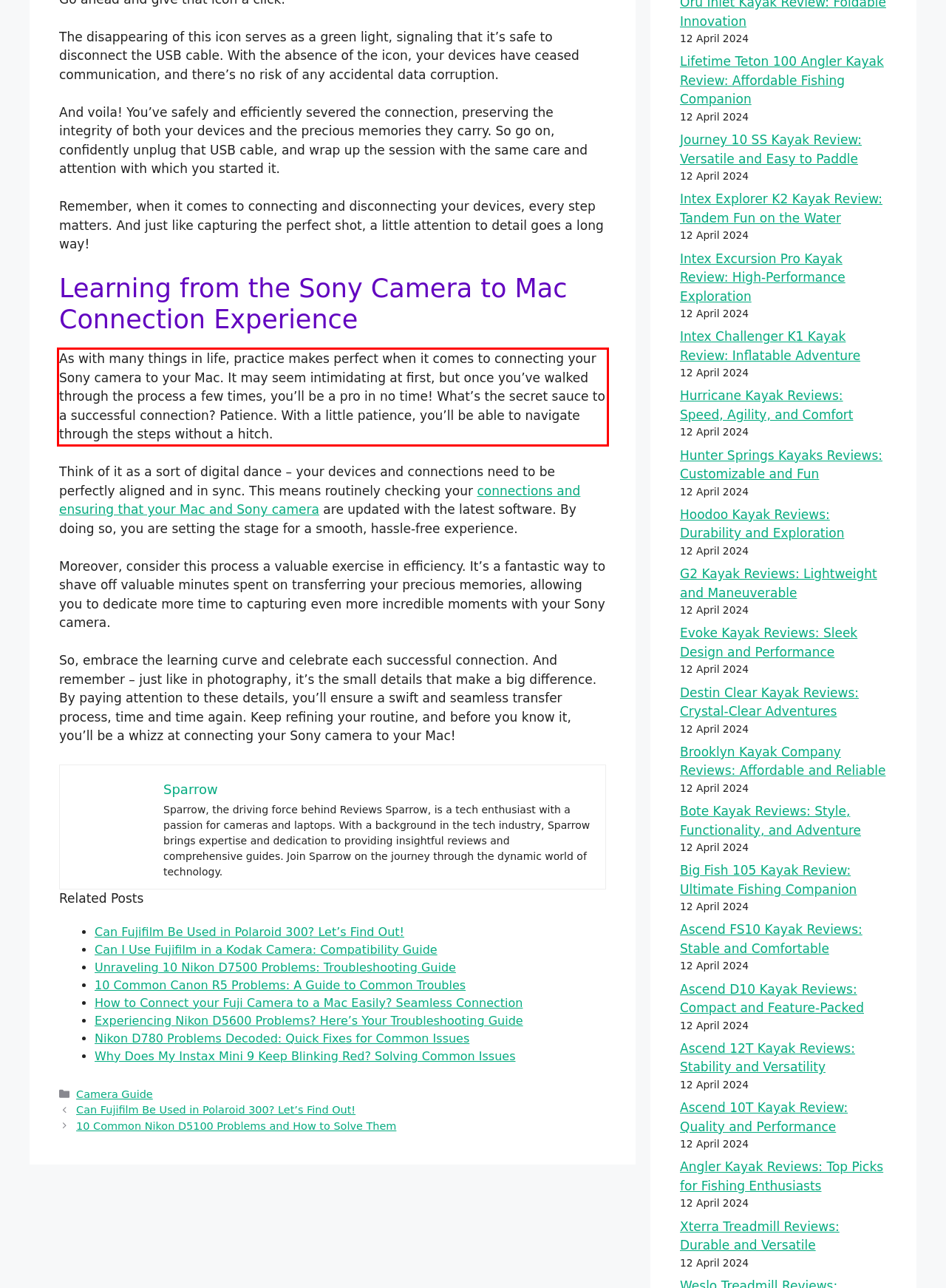Observe the screenshot of the webpage, locate the red bounding box, and extract the text content within it.

As with many things in life, practice makes perfect when it comes to connecting your Sony camera to your Mac. It may seem intimidating at first, but once you’ve walked through the process a few times, you’ll be a pro in no time! What’s the secret sauce to a successful connection? Patience. With a little patience, you’ll be able to navigate through the steps without a hitch.